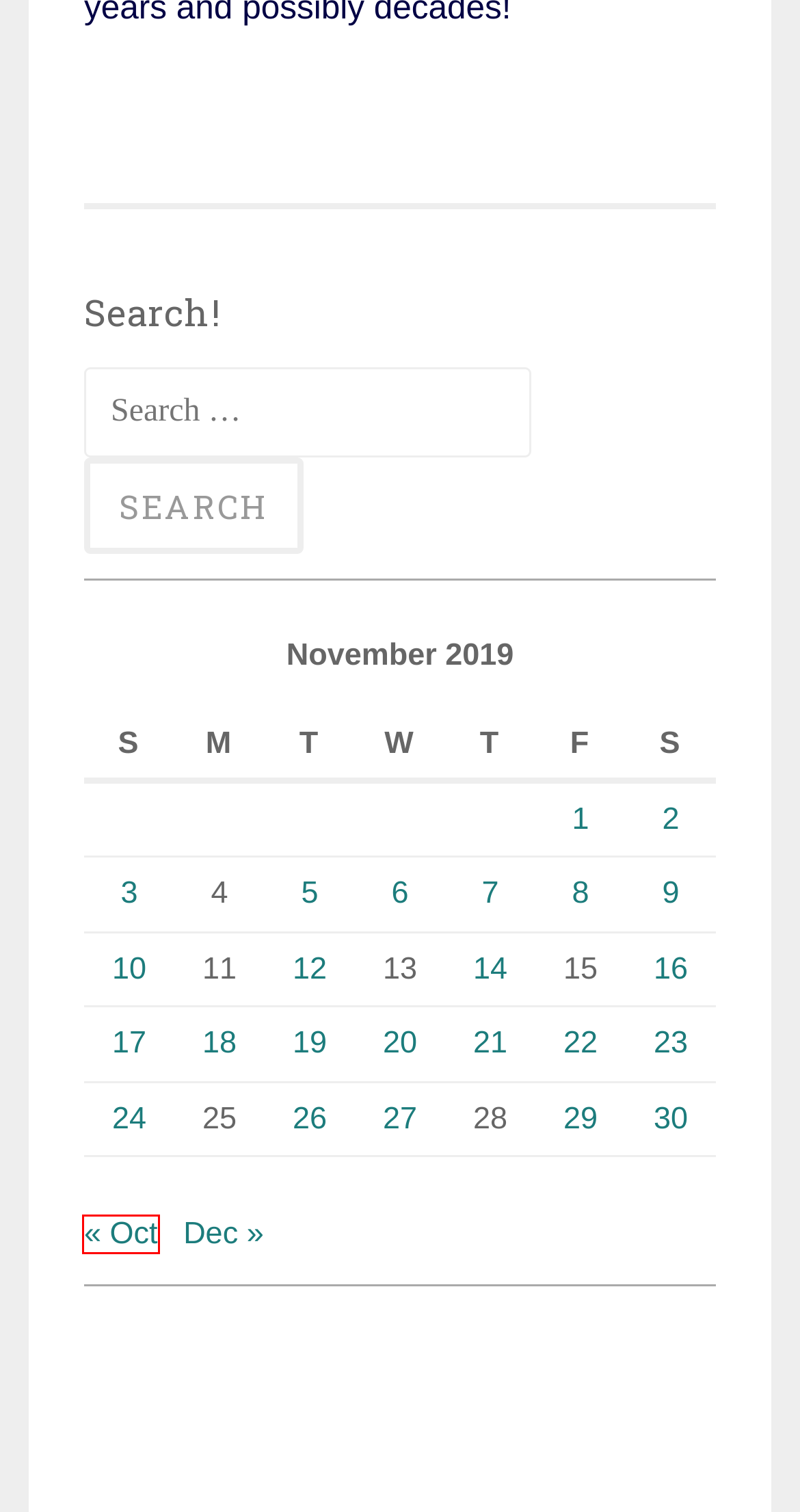Examine the screenshot of a webpage featuring a red bounding box and identify the best matching webpage description for the new page that results from clicking the element within the box. Here are the options:
A. 11/14/2019 - Refugee Resettlement Watch
B. 11/21/2019 - Refugee Resettlement Watch
C. 11/06/2019 - Refugee Resettlement Watch
D. 11/10/2019 - Refugee Resettlement Watch
E. 11/20/2019 - Refugee Resettlement Watch
F. 11/23/2019 - Refugee Resettlement Watch
G. October 2019 - Refugee Resettlement Watch
H. 11/08/2019 - Refugee Resettlement Watch

G